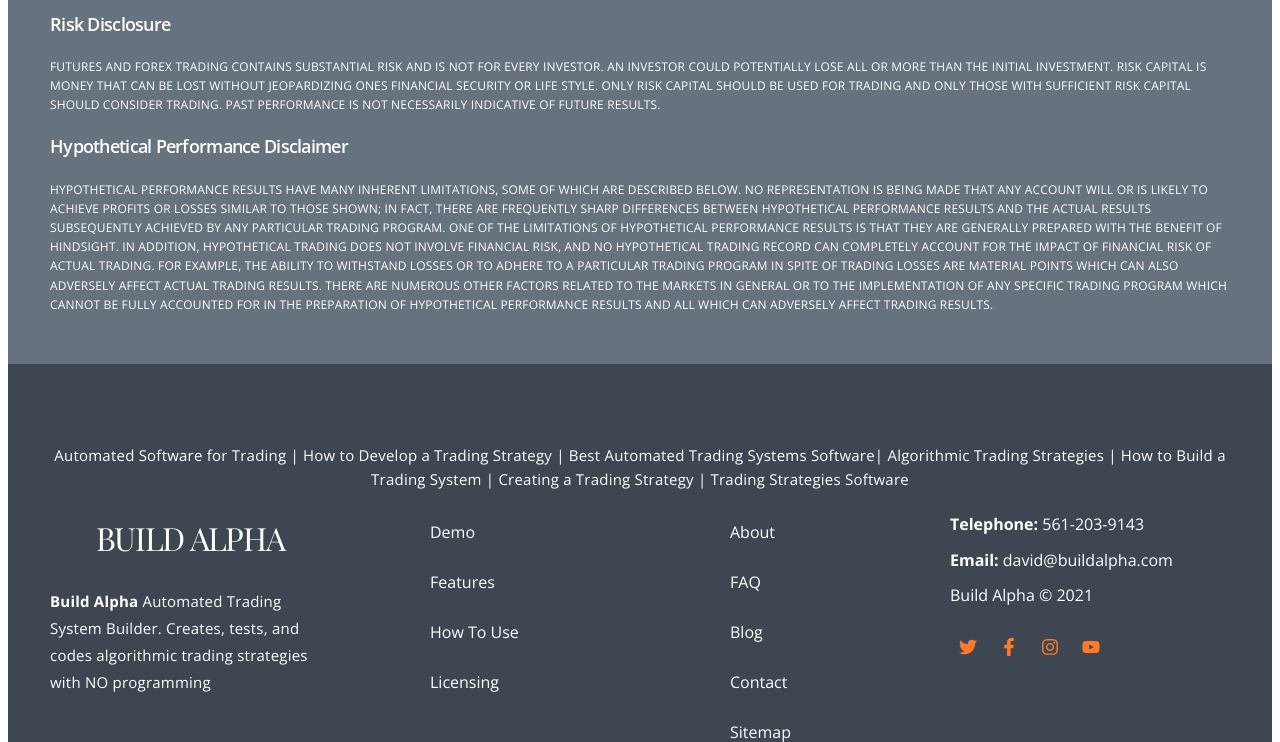Please pinpoint the bounding box coordinates for the region I should click to adhere to this instruction: "Click on 'Contact'".

[0.555, 0.892, 0.727, 0.946]